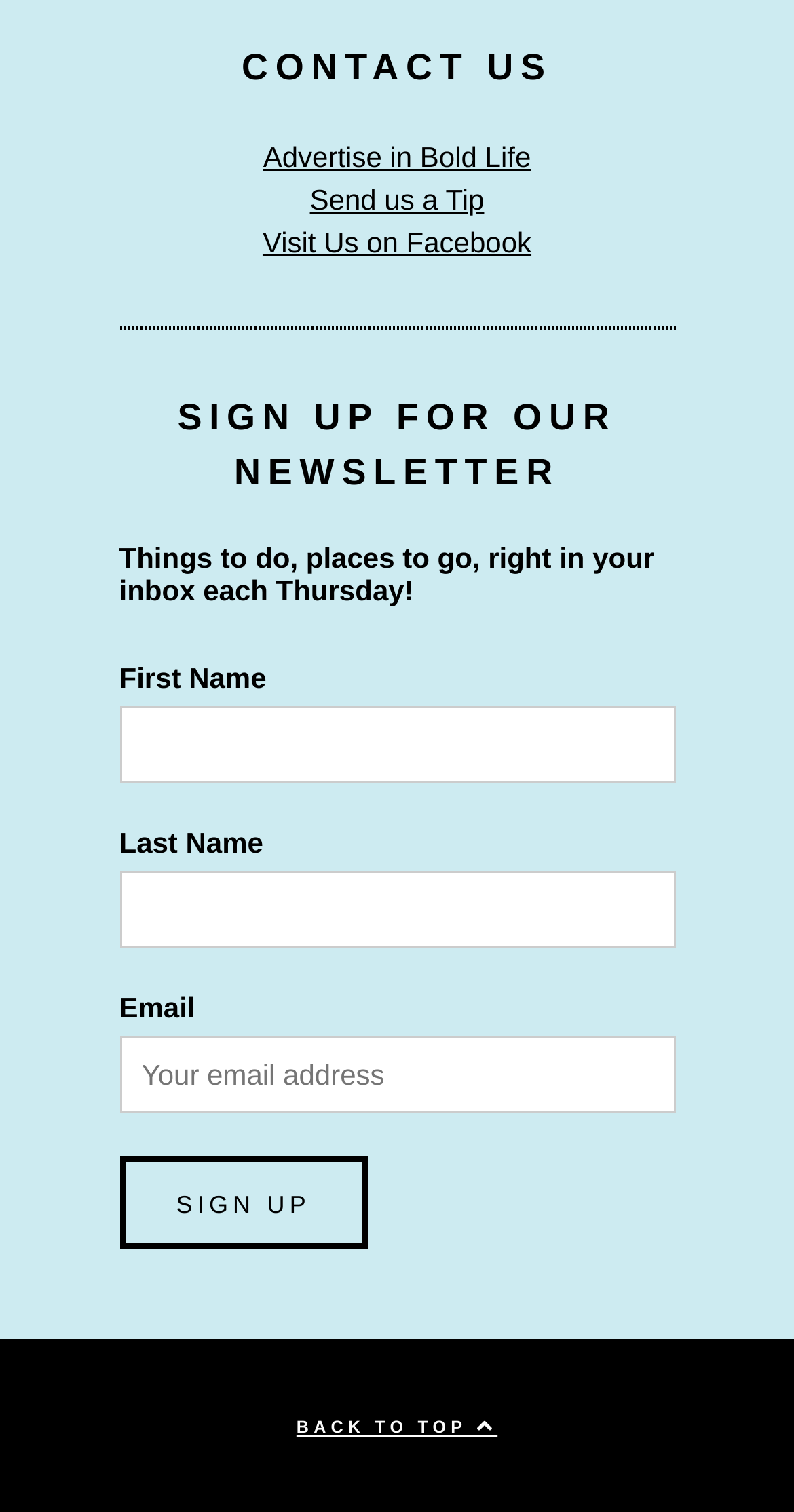What is the purpose of the 'Sign up' button?
Look at the screenshot and give a one-word or phrase answer.

To sign up for the newsletter